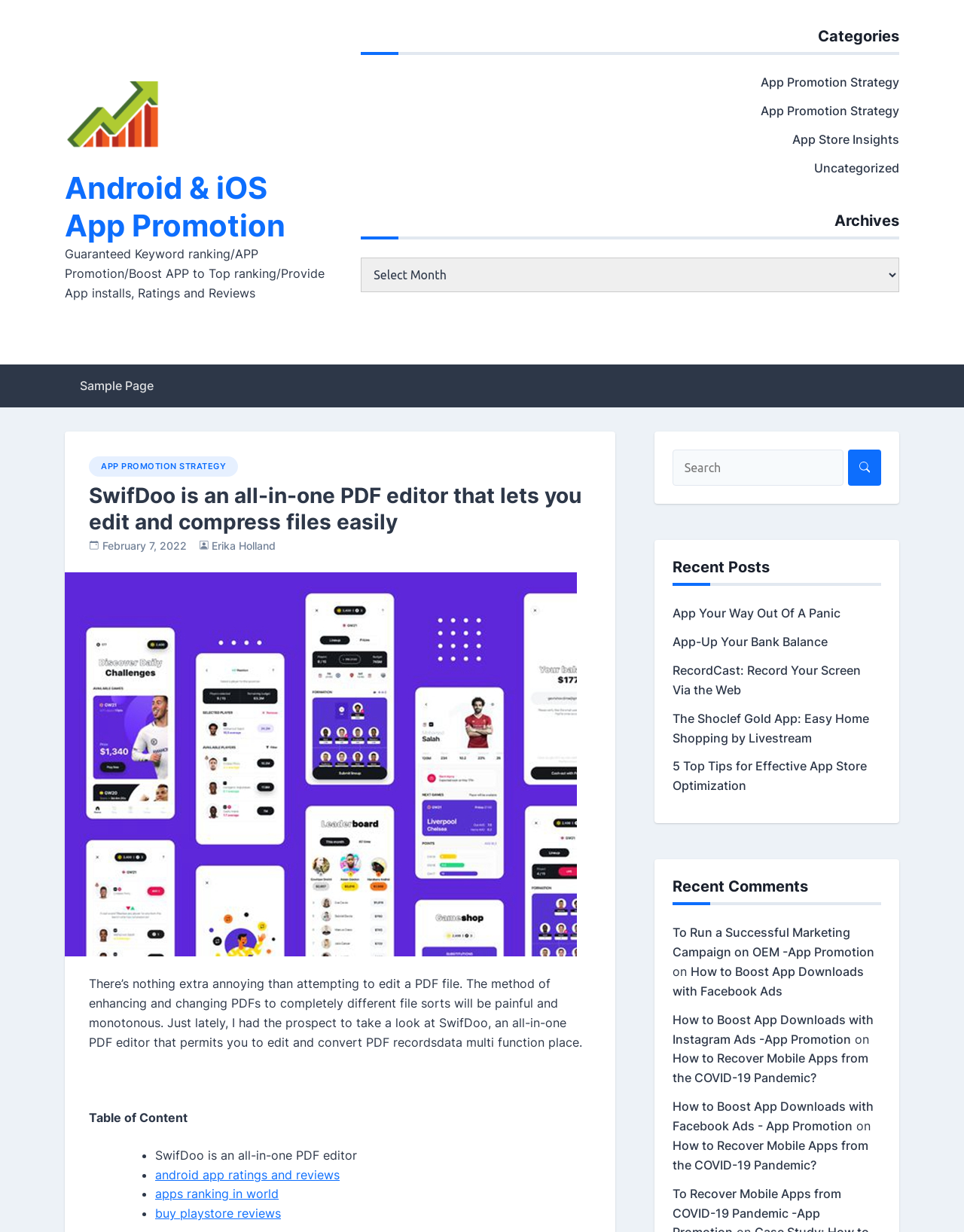Explain the features and main sections of the webpage comprehensively.

This webpage is about an all-in-one PDF editor called SwifDoo, with a focus on app promotion and marketing. At the top left, there is an app promotion logo, followed by a link to "Android & iOS App Promotion" and a brief description of the app promotion services offered. 

To the right of the logo, there is a heading "Categories" with links to "App Promotion Strategy", "App Store Insights", and "Uncategorized". Below this, there is a heading "Archives" with a combobox and a link to "Sample Page". 

The main content of the page is a blog post about SwifDoo, an all-in-one PDF editor that allows users to edit and convert PDF files easily. The post describes the difficulties of editing PDF files and how SwifDoo can solve this problem. There is an image and a link to "February 7, 2022" below the heading, followed by a brief description of the app. 

To the right of the main content, there is a search box with a button and an image. Below this, there are headings "Recent Posts" and "Recent Comments" with links to various blog posts and comments. 

At the bottom of the page, there is a list of links to other blog posts, including "App Your Way Out Of A Panic", "App-Up Your Bank Balance", and "How to Boost App Downloads with Facebook Ads". There is also an image "buy playstore reviews" on the left side of the page.